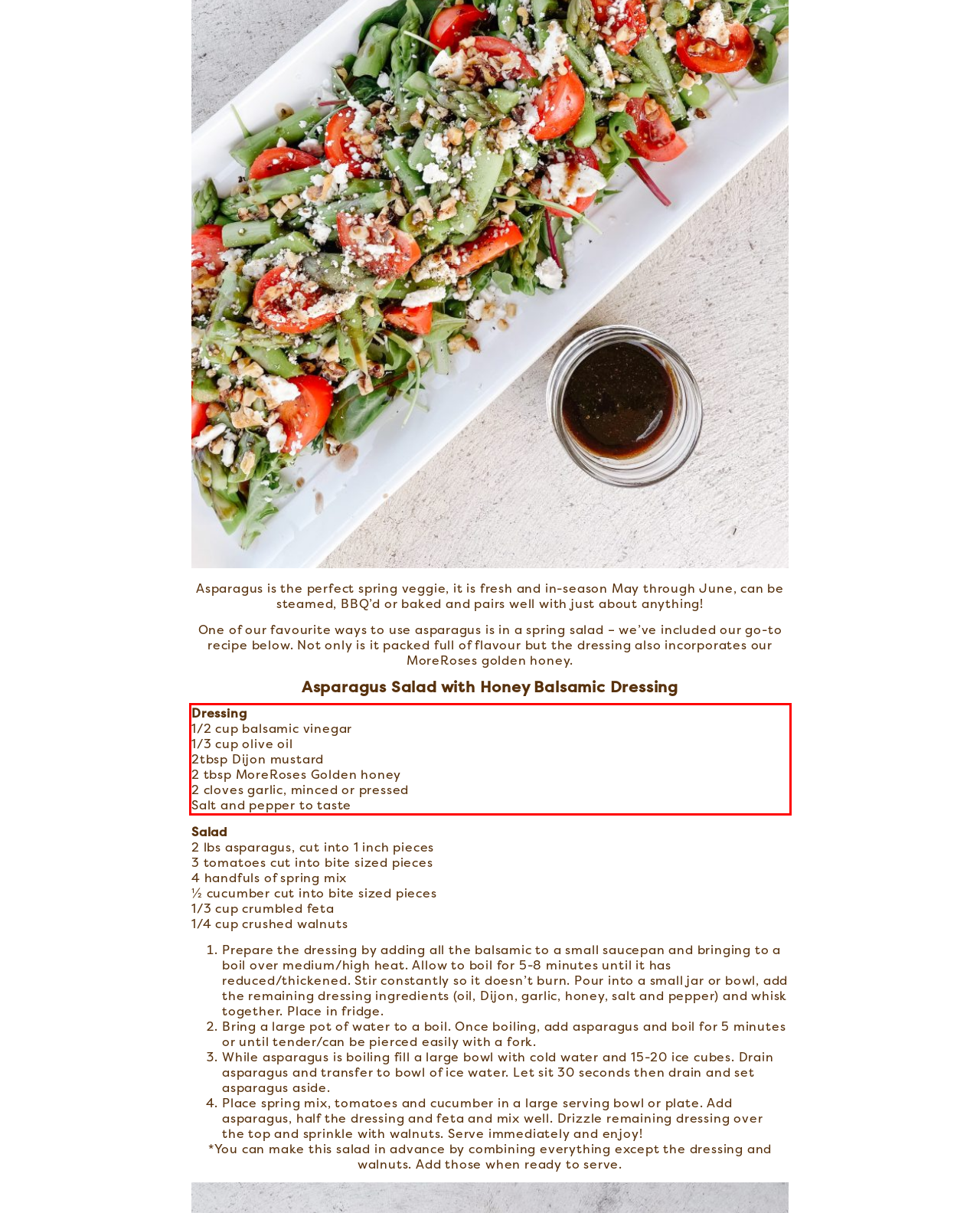Identify the text inside the red bounding box on the provided webpage screenshot by performing OCR.

Dressing 1/2 cup balsamic vinegar 1/3 cup olive oil 2tbsp Dijon mustard 2 tbsp MoreRoses Golden honey 2 cloves garlic, minced or pressed Salt and pepper to taste